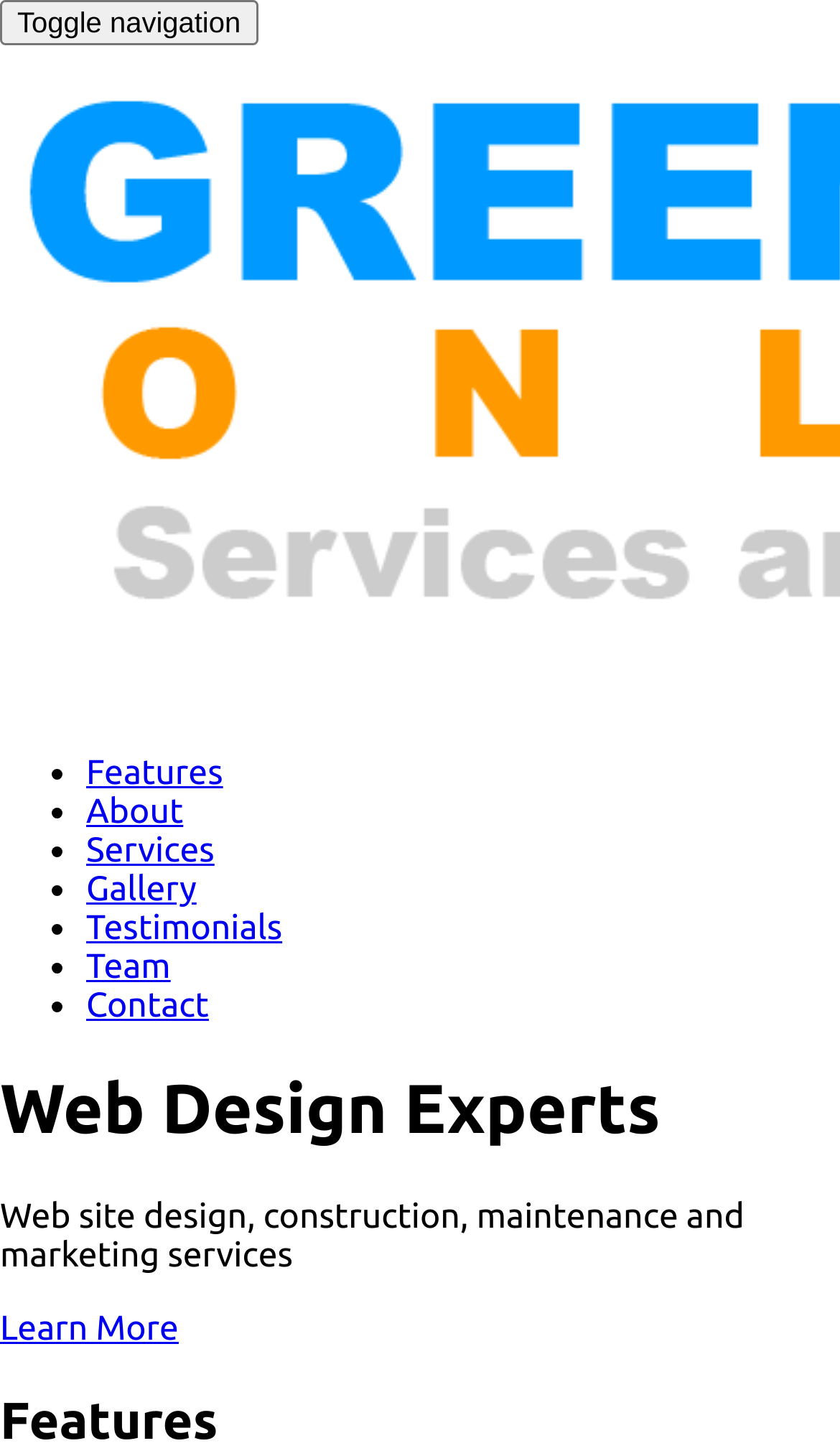Please determine the bounding box coordinates, formatted as (top-left x, top-left y, bottom-right x, bottom-right y), with all values as floating point numbers between 0 and 1. Identify the bounding box of the region described as: About

[0.103, 0.544, 0.218, 0.571]